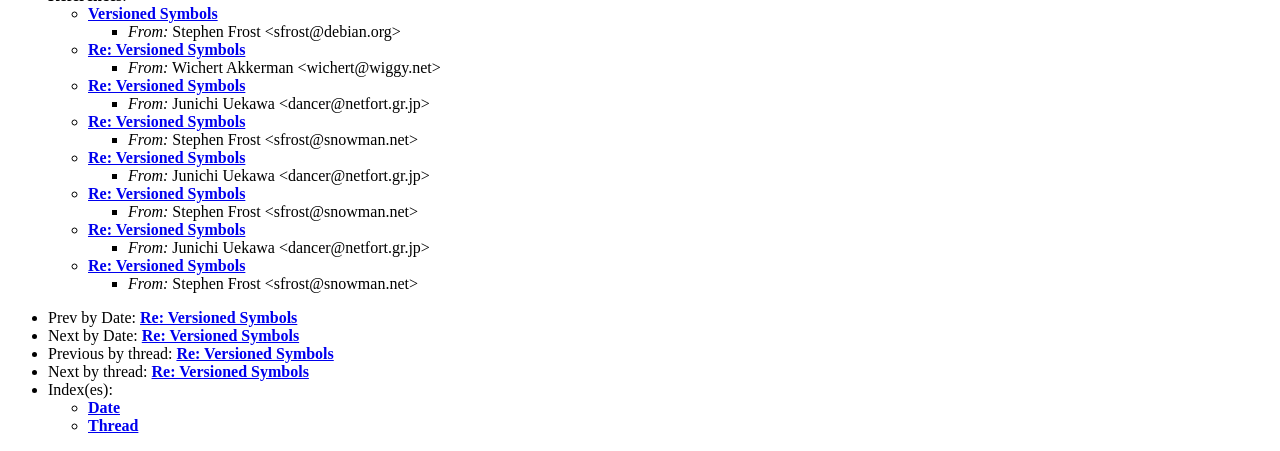How many people are involved in the discussion?
Refer to the image and respond with a one-word or short-phrase answer.

At least 3